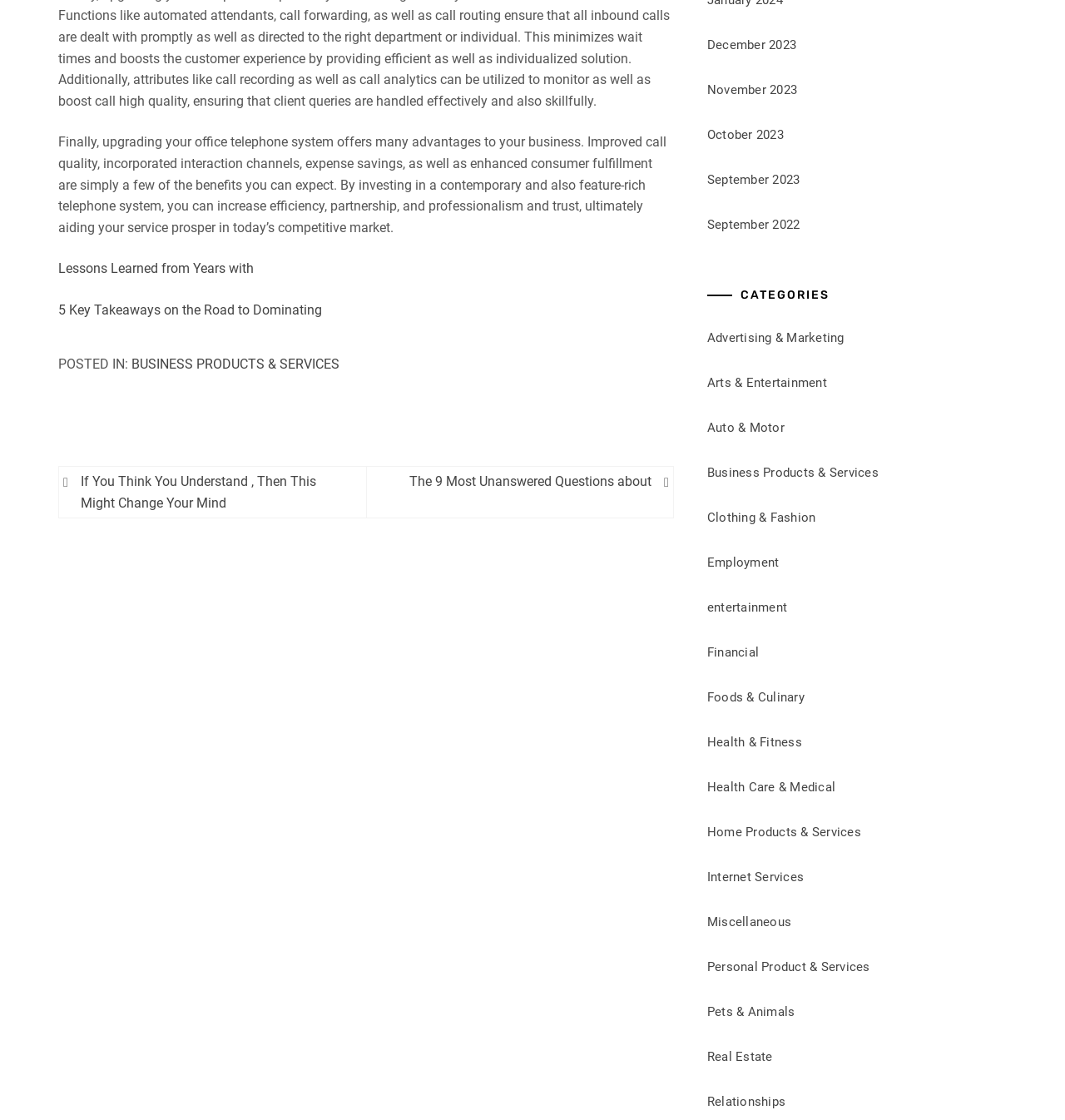Identify the bounding box coordinates for the UI element that matches this description: "Employment".

[0.664, 0.496, 0.732, 0.509]